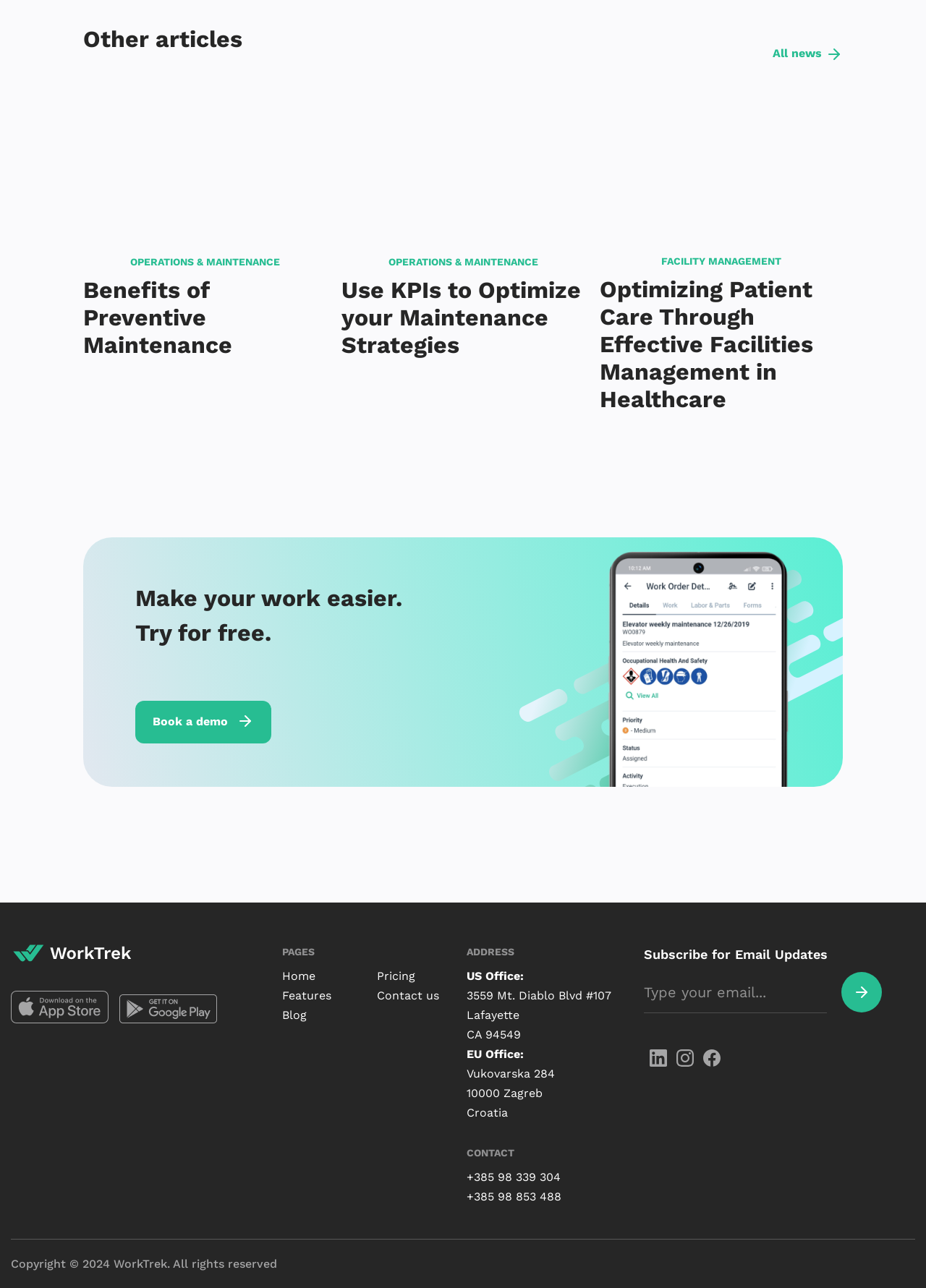Find the bounding box coordinates for the element that must be clicked to complete the instruction: "Click on 'Home'". The coordinates should be four float numbers between 0 and 1, indicated as [left, top, right, bottom].

[0.305, 0.752, 0.341, 0.763]